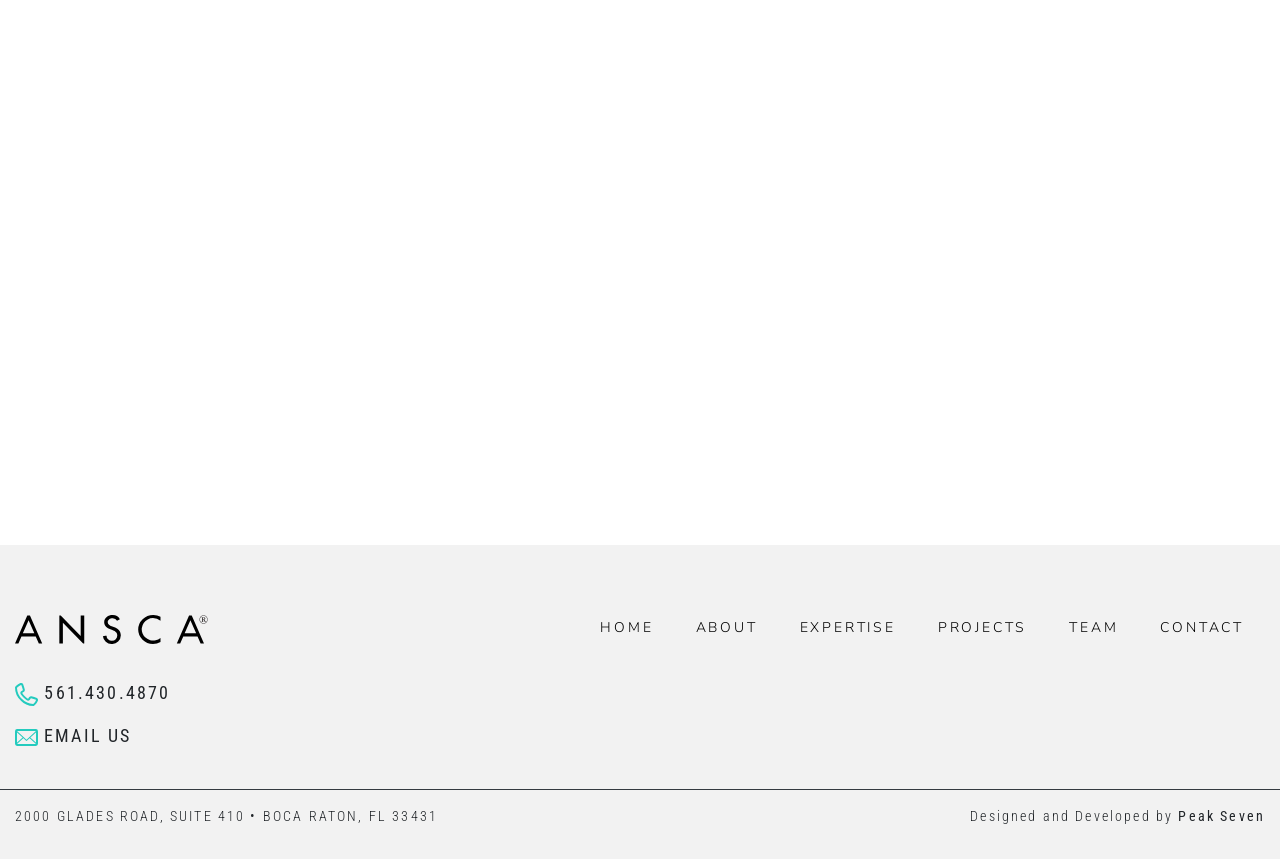Please mark the bounding box coordinates of the area that should be clicked to carry out the instruction: "Visit the 'Discover the Magic of Botox Age-Defying Beauty Secrets' post".

None